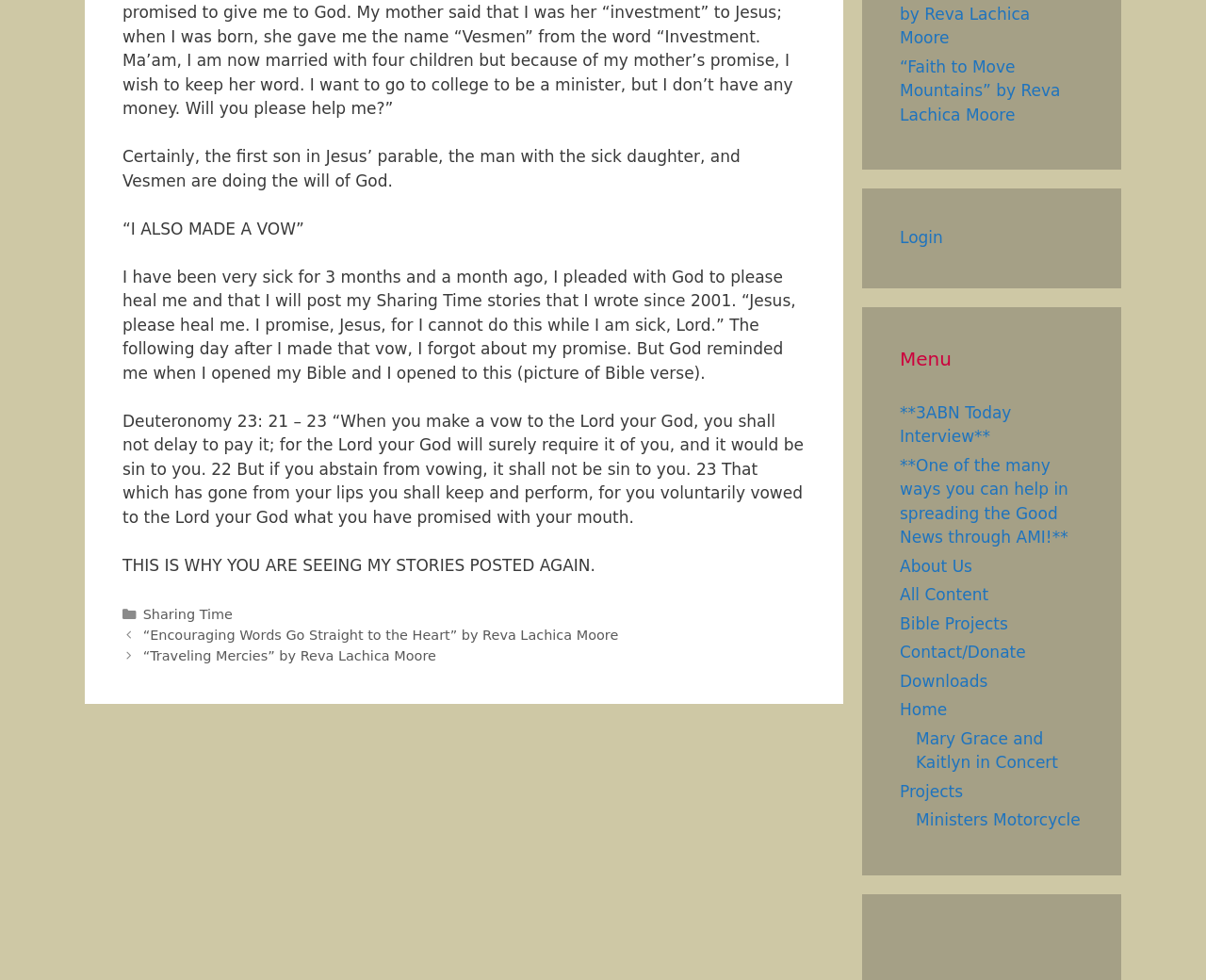Please reply to the following question with a single word or a short phrase:
How many links are there in the 'Menu' section?

9